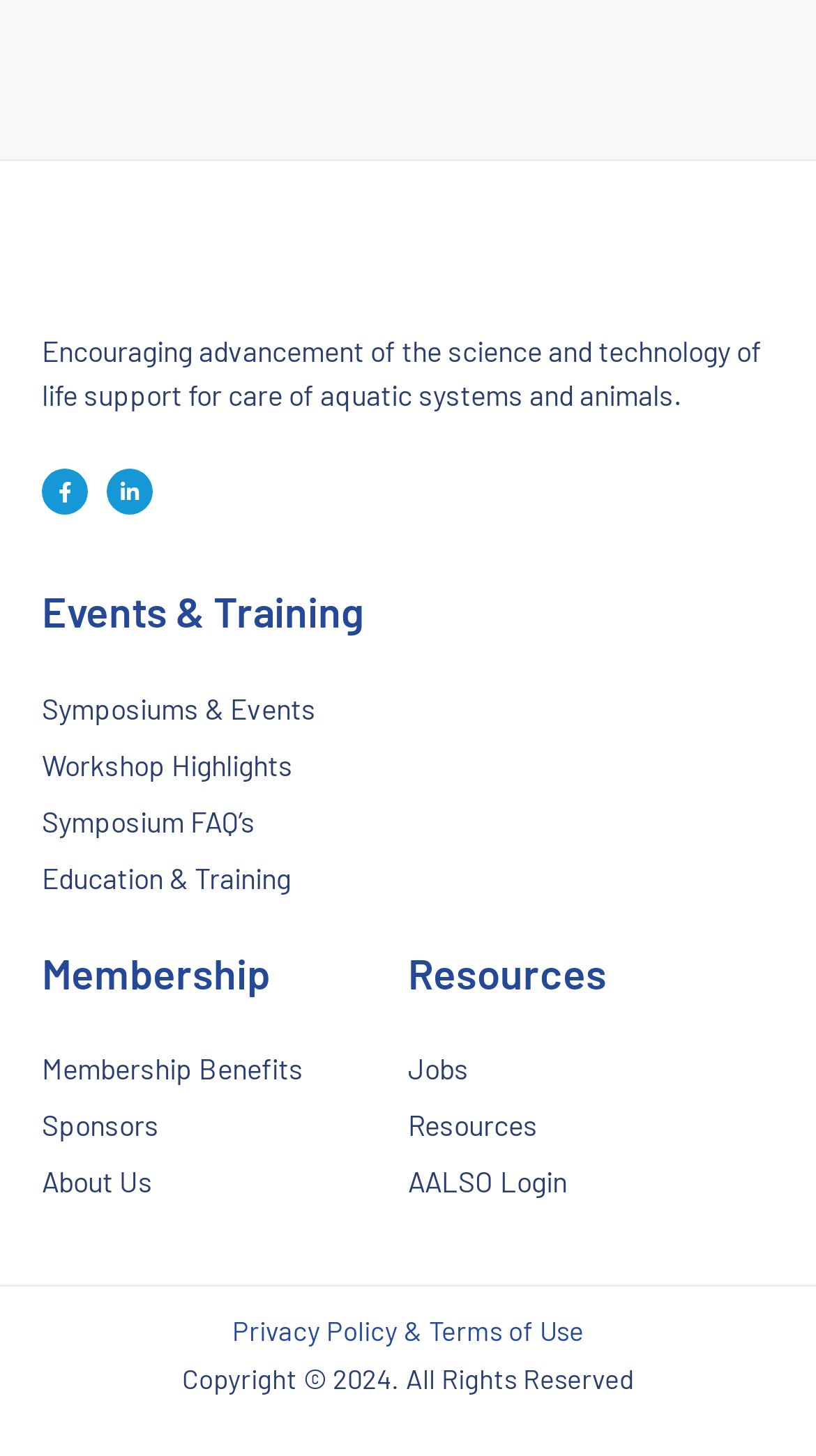Respond with a single word or phrase:
What is the copyright year mentioned at the bottom of the webpage?

2024